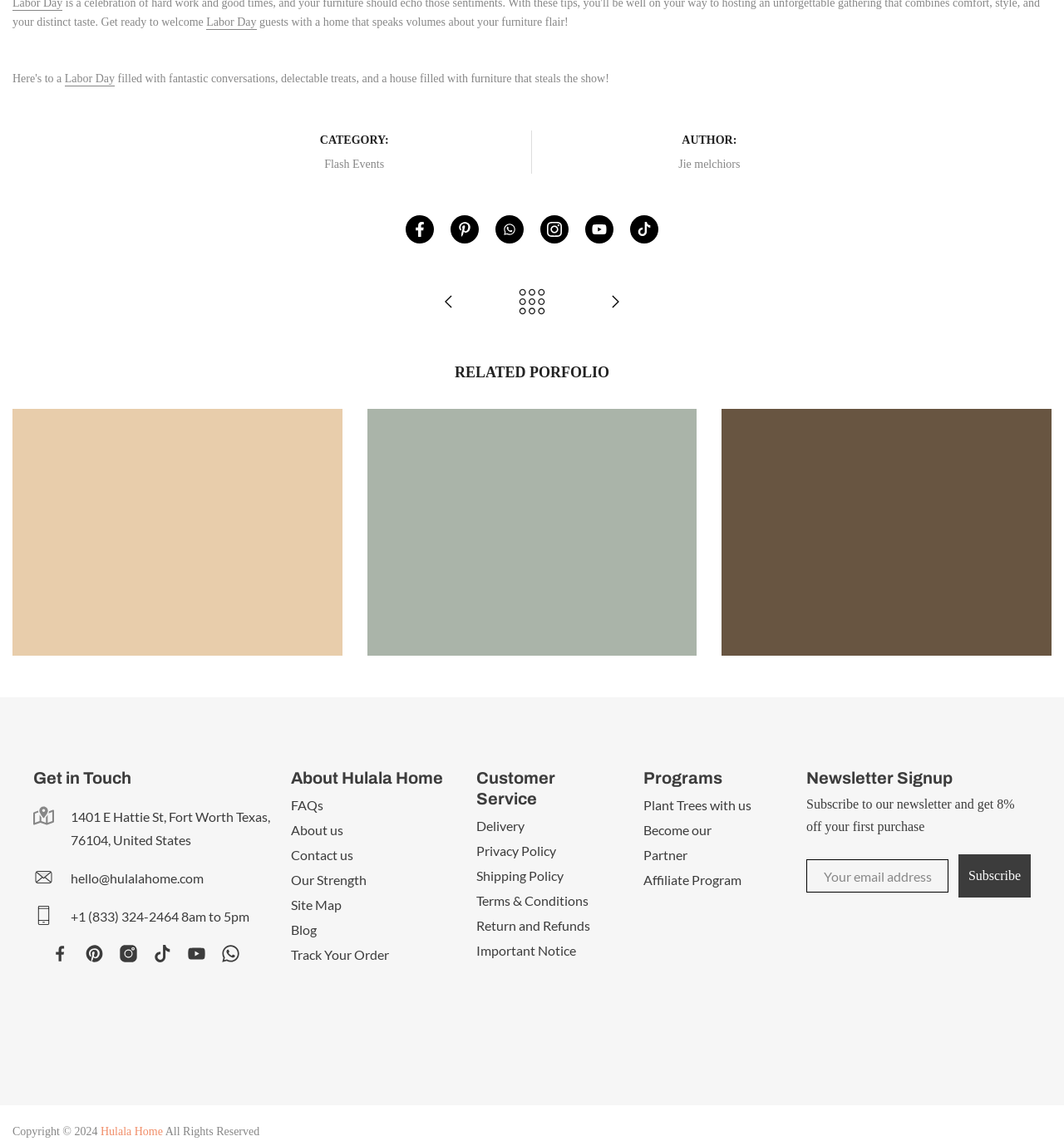Show the bounding box coordinates of the region that should be clicked to follow the instruction: "Subscribe to the newsletter."

[0.901, 0.746, 0.969, 0.784]